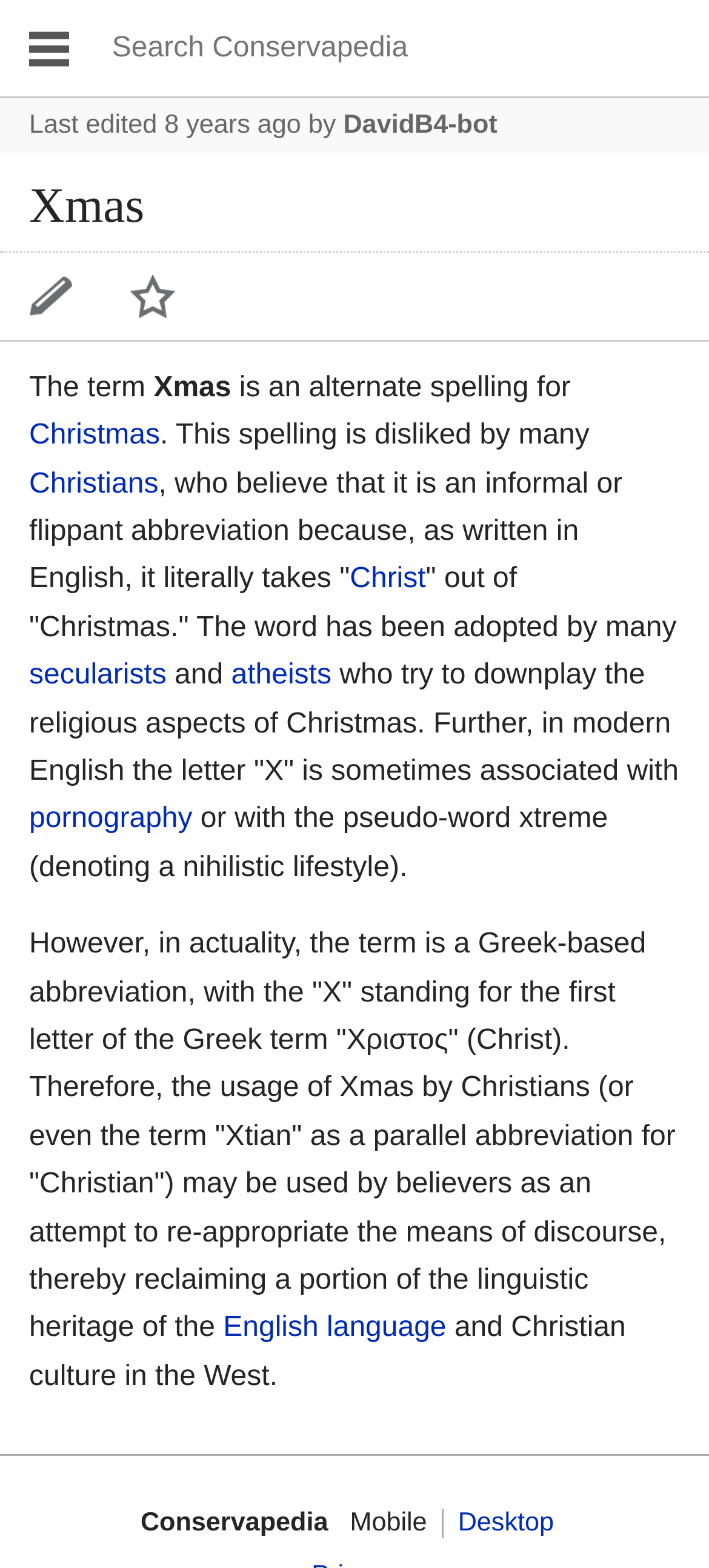Please answer the following question as detailed as possible based on the image: 
What is the purpose of using Xmas by Christians?

The webpage suggests that Christians may use the term 'Xmas' as an attempt to re-appropriate the means of discourse, thereby reclaiming a portion of the linguistic heritage of the English language and Christian culture in the West.